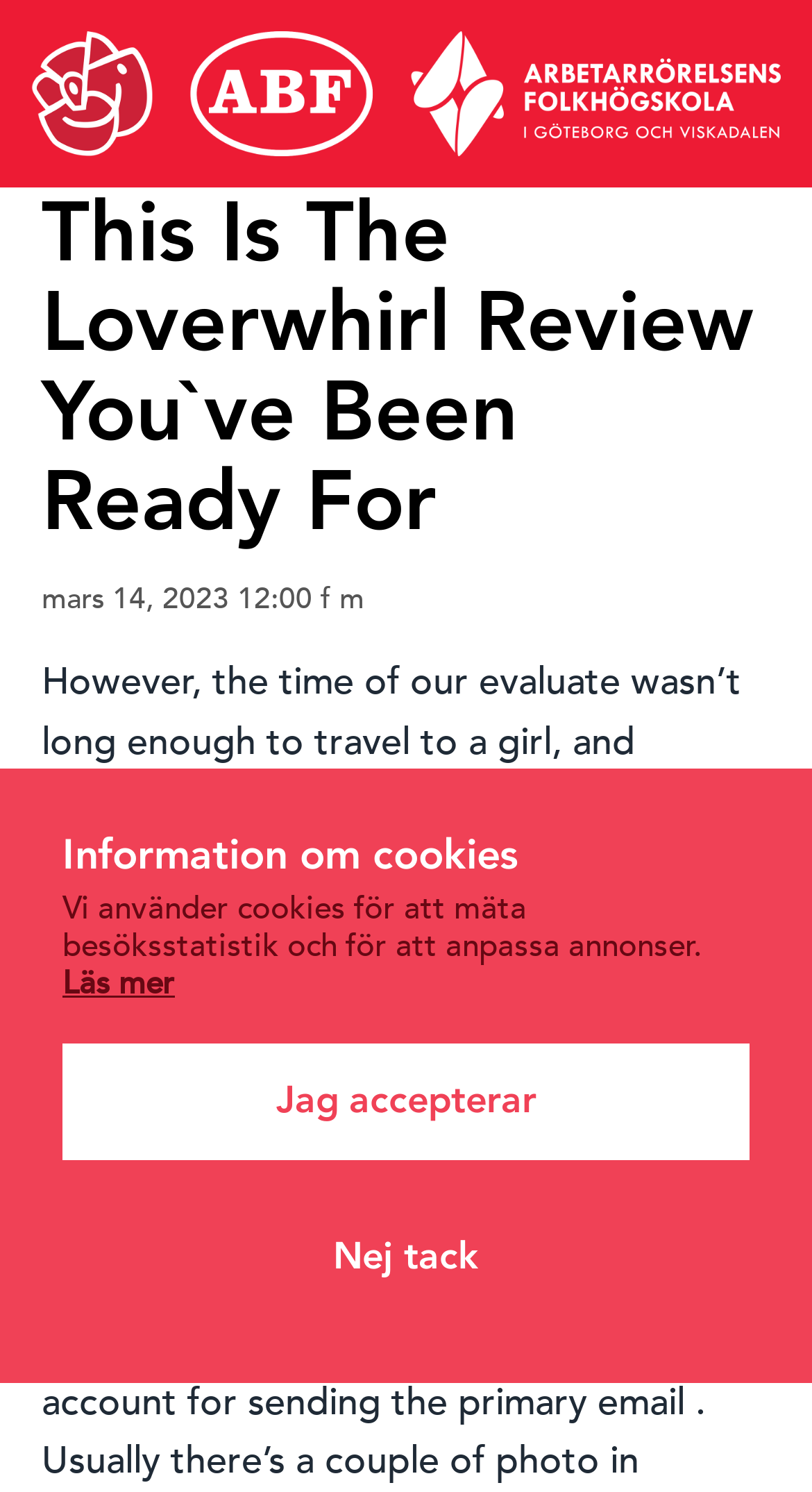Please extract the title of the webpage.

This Is The Loverwhirl Review You`ve Been Ready For